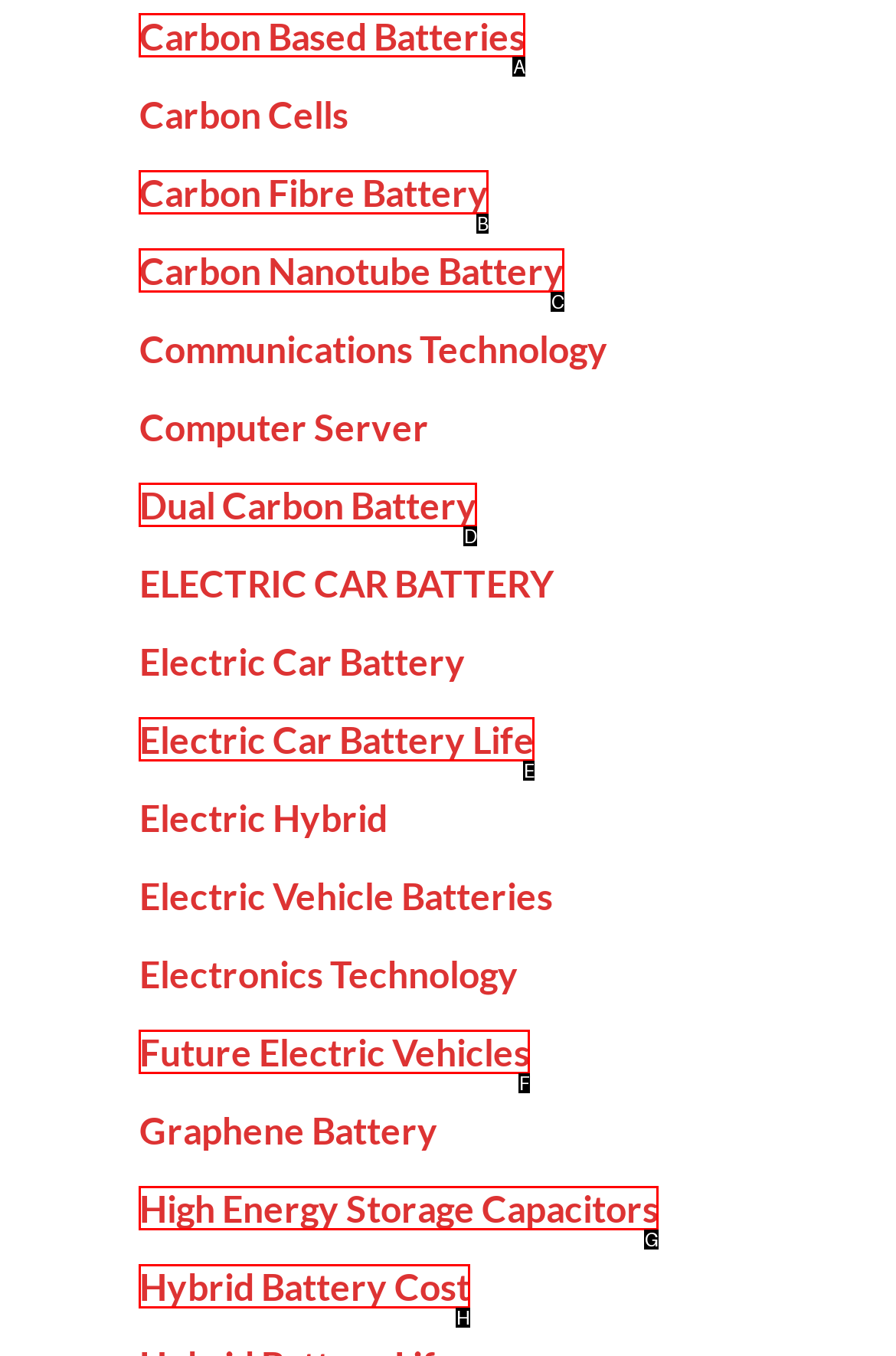Specify which element within the red bounding boxes should be clicked for this task: Click on Carbon Based Batteries Respond with the letter of the correct option.

A